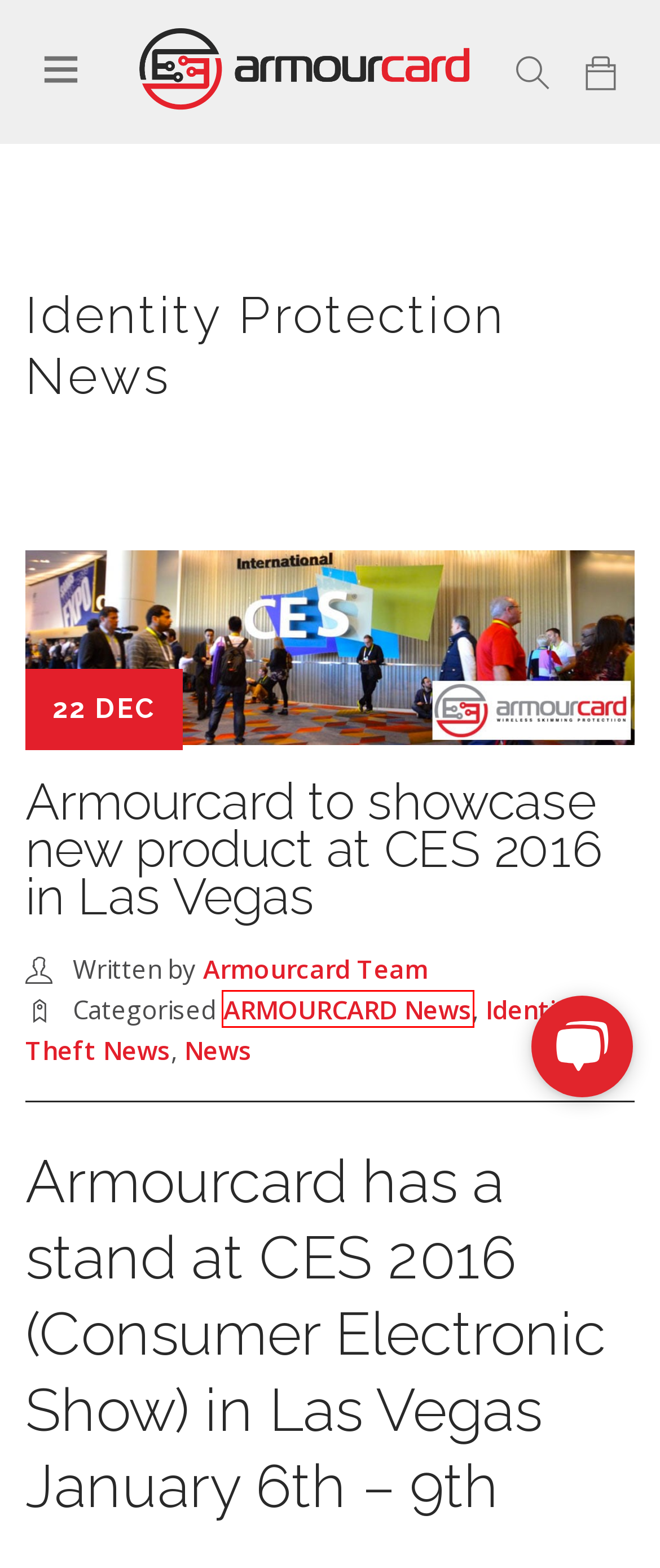You are given a screenshot of a webpage with a red rectangle bounding box around an element. Choose the best webpage description that matches the page after clicking the element in the bounding box. Here are the candidates:
A. ArmourKEY - Car Key Fob RFID Blocker – Armourcard
B. Electronic Pickpockets - How to protect yourself today
C. RFID Blocking find out what the best blocking technologies are today!
D. What is RFID? do I really need protection.
E. RFID JAMMER - Don't get fooled by imitation card products
F. RFID Wallets - Are they the best way to protect your information?
G. RFID Product Comparison - What protection works best?
H. Armourcard NFC & RFID Blocking Card - ArmourcardACTIVE

G